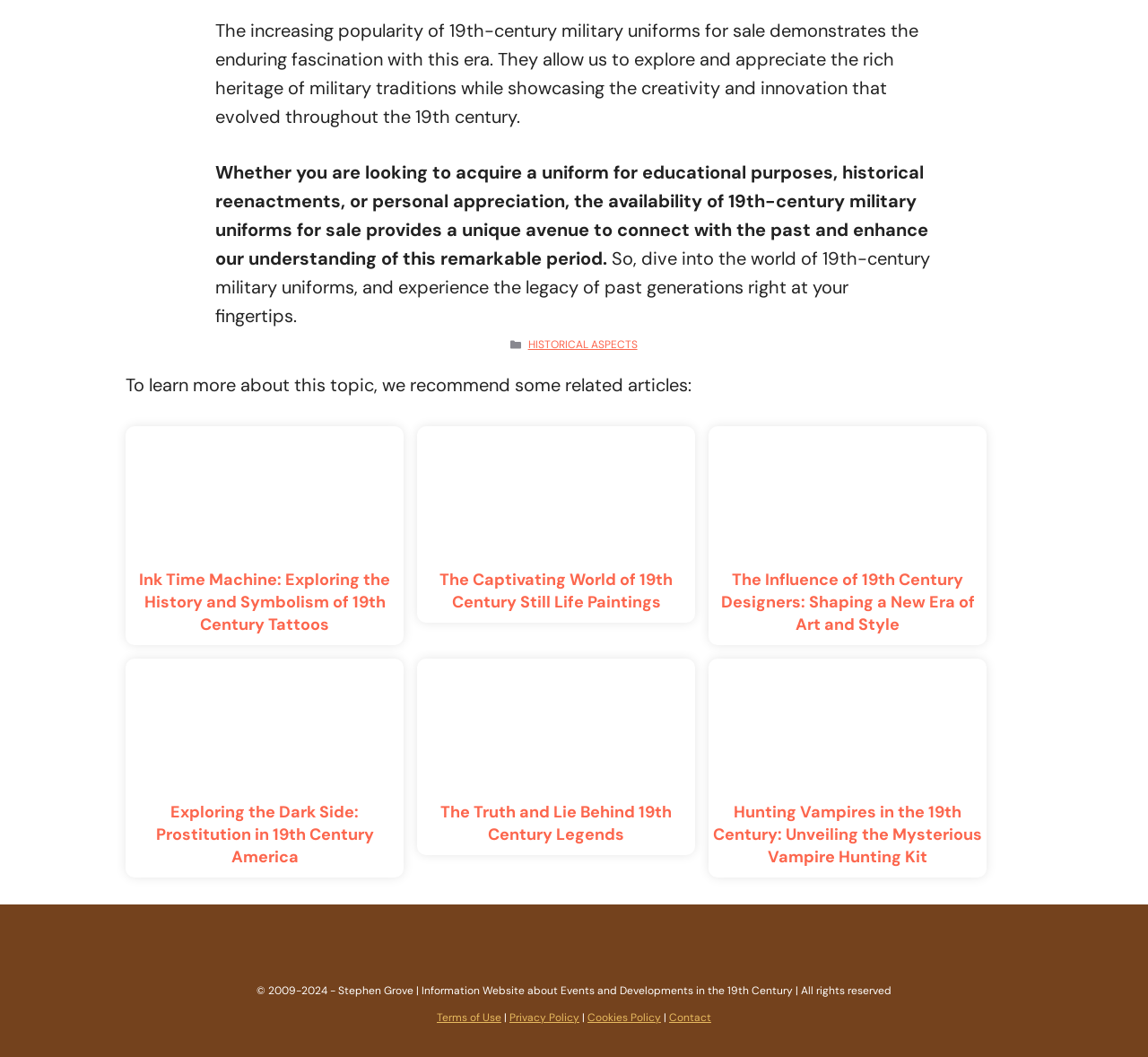What is the purpose of the uniforms mentioned on this webpage?
Please answer the question with a detailed response using the information from the screenshot.

According to the text 'Whether you are looking to acquire a uniform for educational purposes, historical reenactments, or personal appreciation, the availability of 19th-century military uniforms for sale provides a unique avenue to connect with the past and enhance our understanding of this remarkable period.', it can be inferred that one of the purposes of the uniforms mentioned on this webpage is for educational purposes.